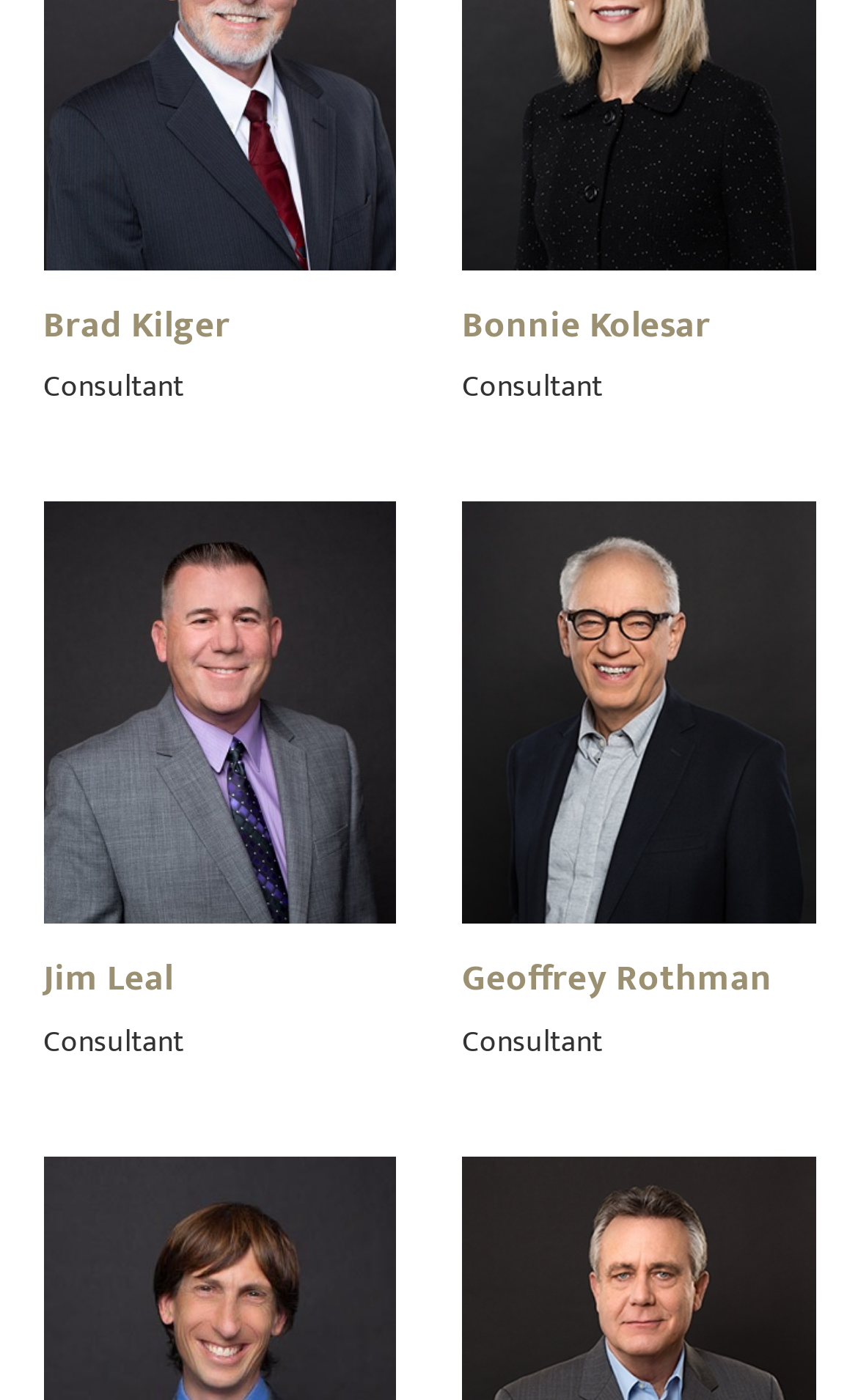Determine the bounding box coordinates of the clickable element necessary to fulfill the instruction: "View Brad Kilger's profile". Provide the coordinates as four float numbers within the 0 to 1 range, i.e., [left, top, right, bottom].

[0.05, 0.019, 0.462, 0.061]